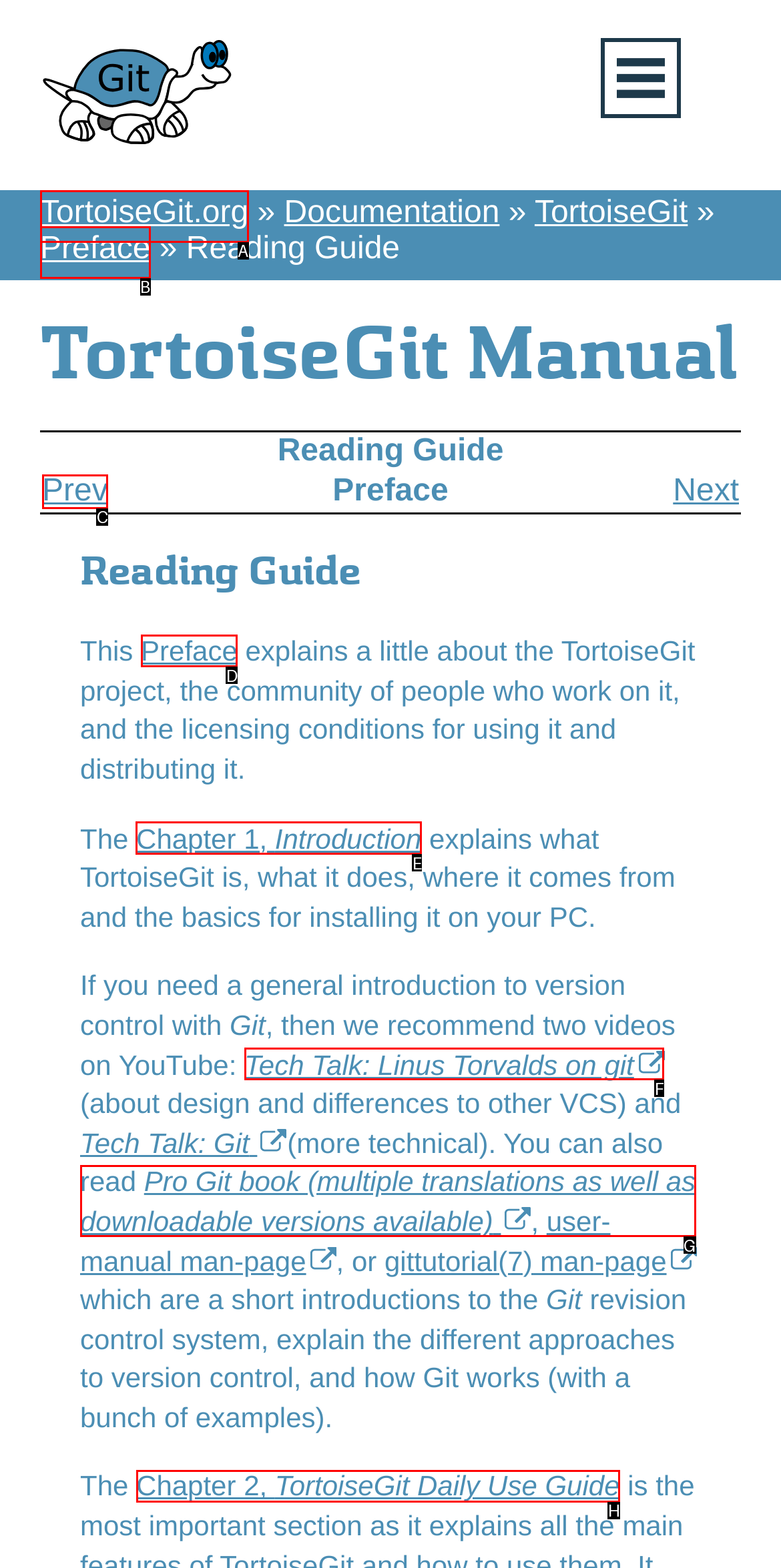Which UI element should be clicked to perform the following task: Read the Chapter 1, Introduction? Answer with the corresponding letter from the choices.

E